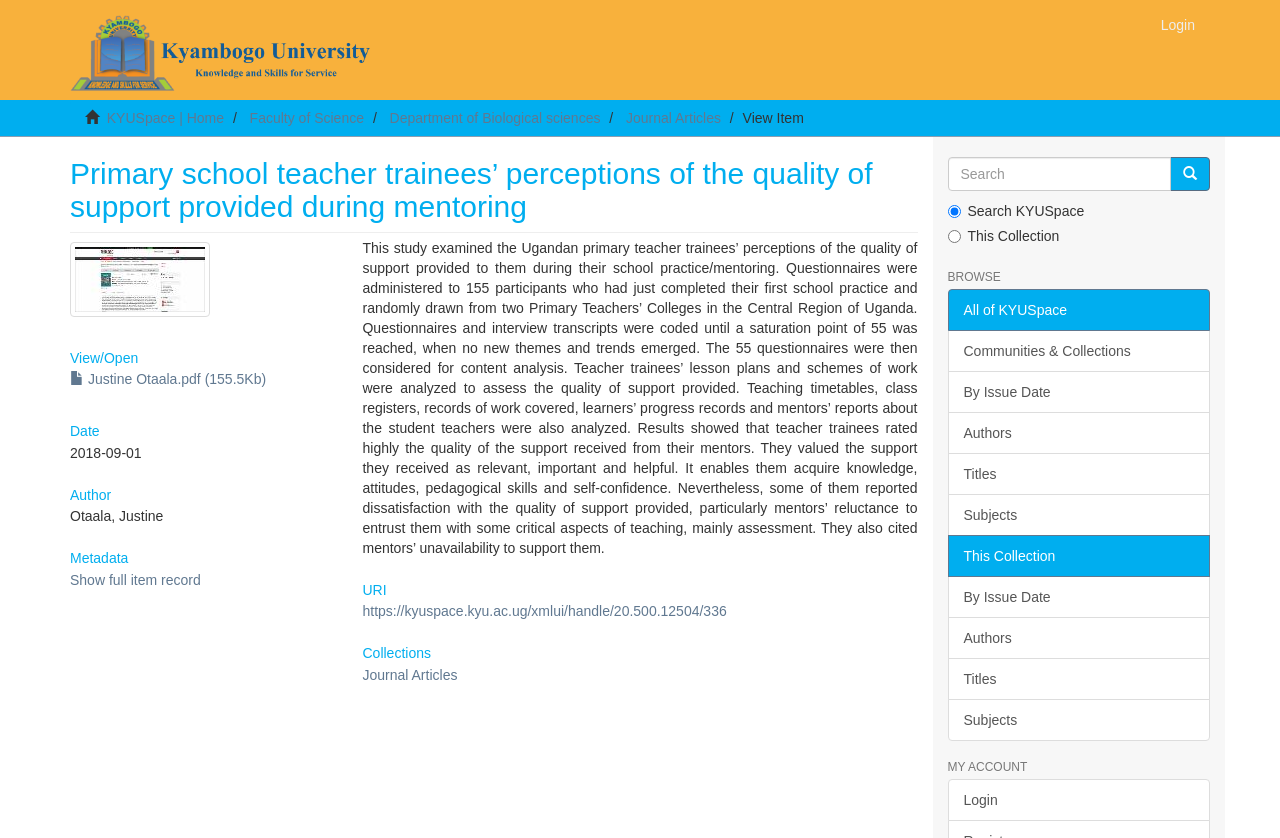Bounding box coordinates should be provided in the format (top-left x, top-left y, bottom-right x, bottom-right y) with all values between 0 and 1. Identify the bounding box for this UI element: Department of Biological sciences

[0.304, 0.131, 0.469, 0.15]